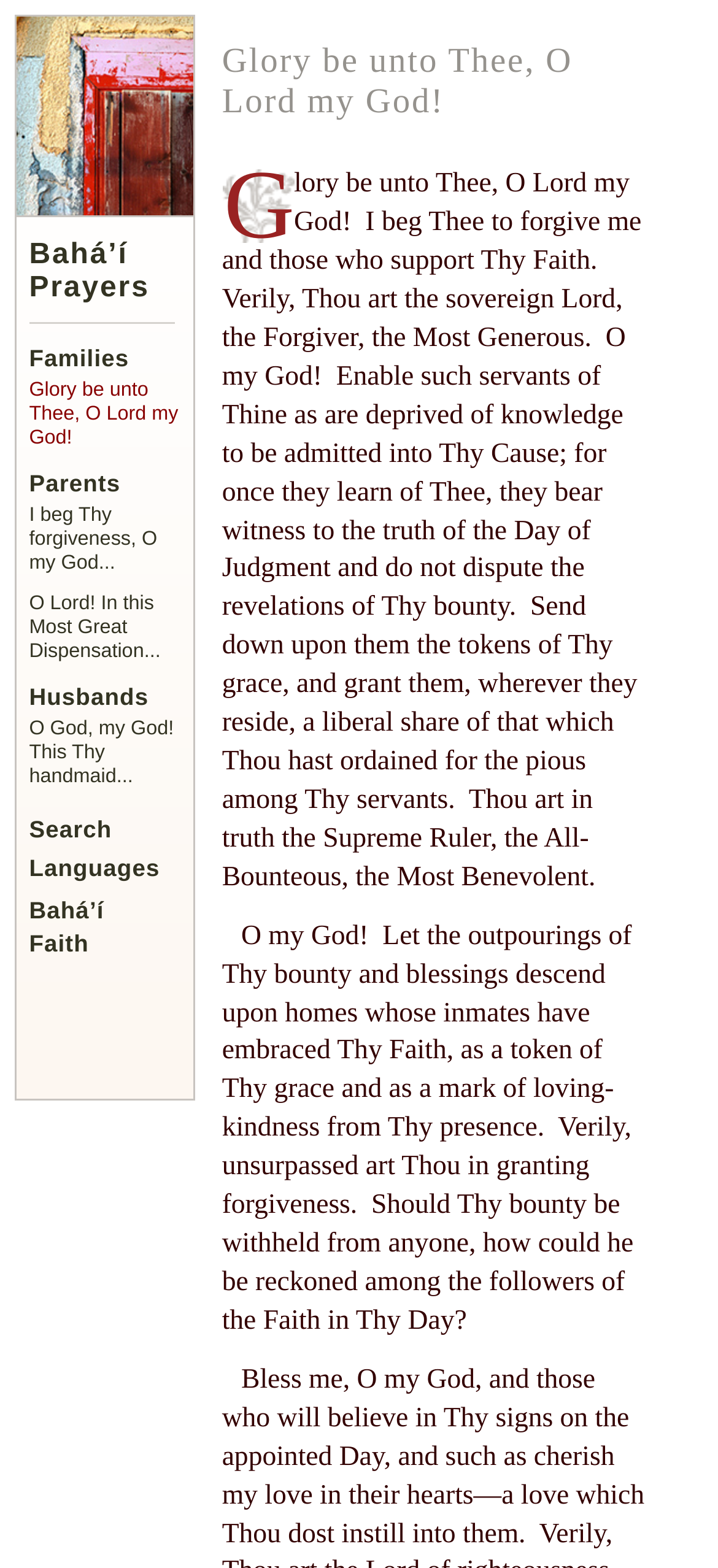Please identify the bounding box coordinates of the clickable element to fulfill the following instruction: "Search for a specific prayer". The coordinates should be four float numbers between 0 and 1, i.e., [left, top, right, bottom].

[0.041, 0.52, 0.156, 0.538]